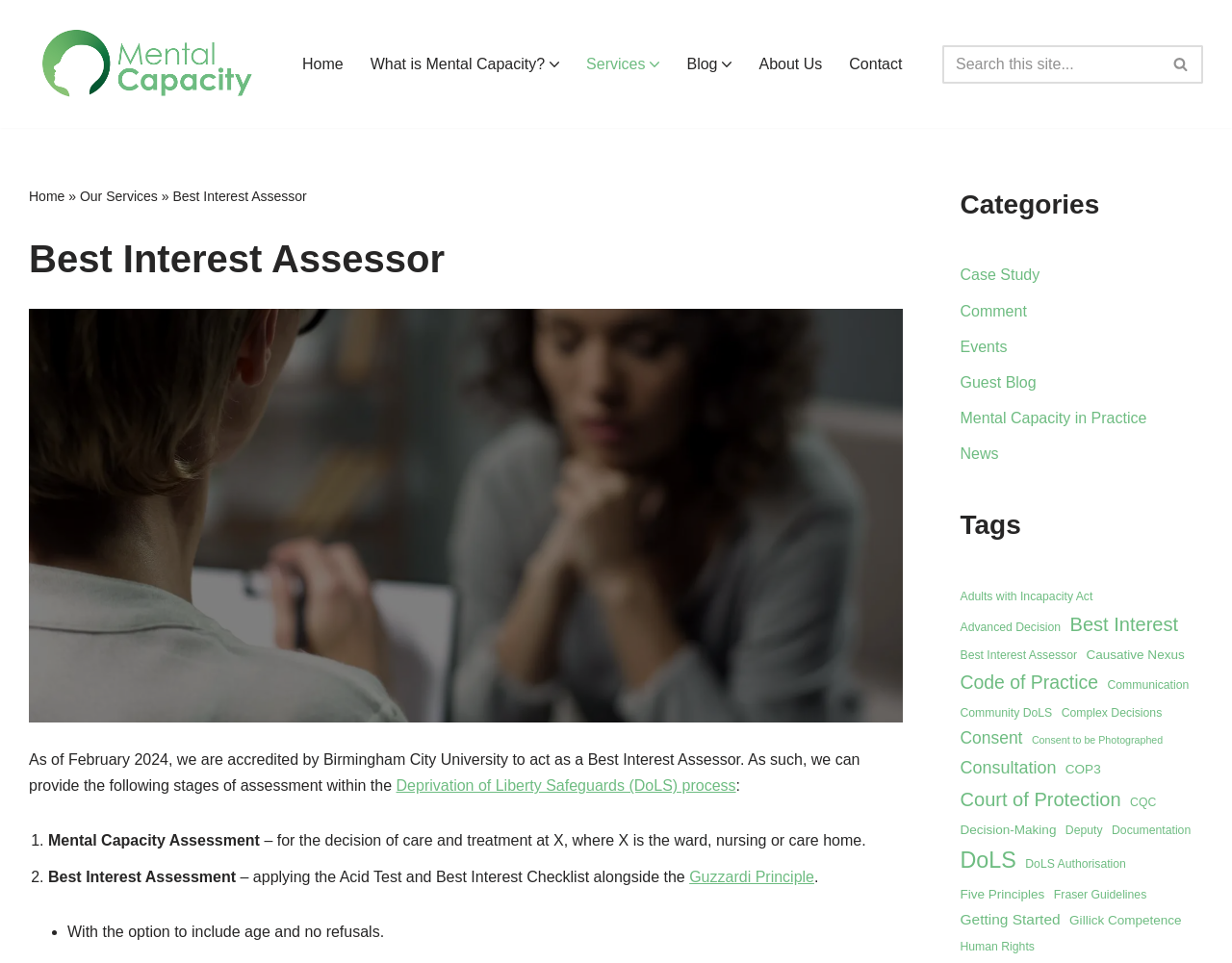Using the given element description, provide the bounding box coordinates (top-left x, top-left y, bottom-right x, bottom-right y) for the corresponding UI element in the screenshot: Best Interest Assessor

[0.779, 0.67, 0.874, 0.691]